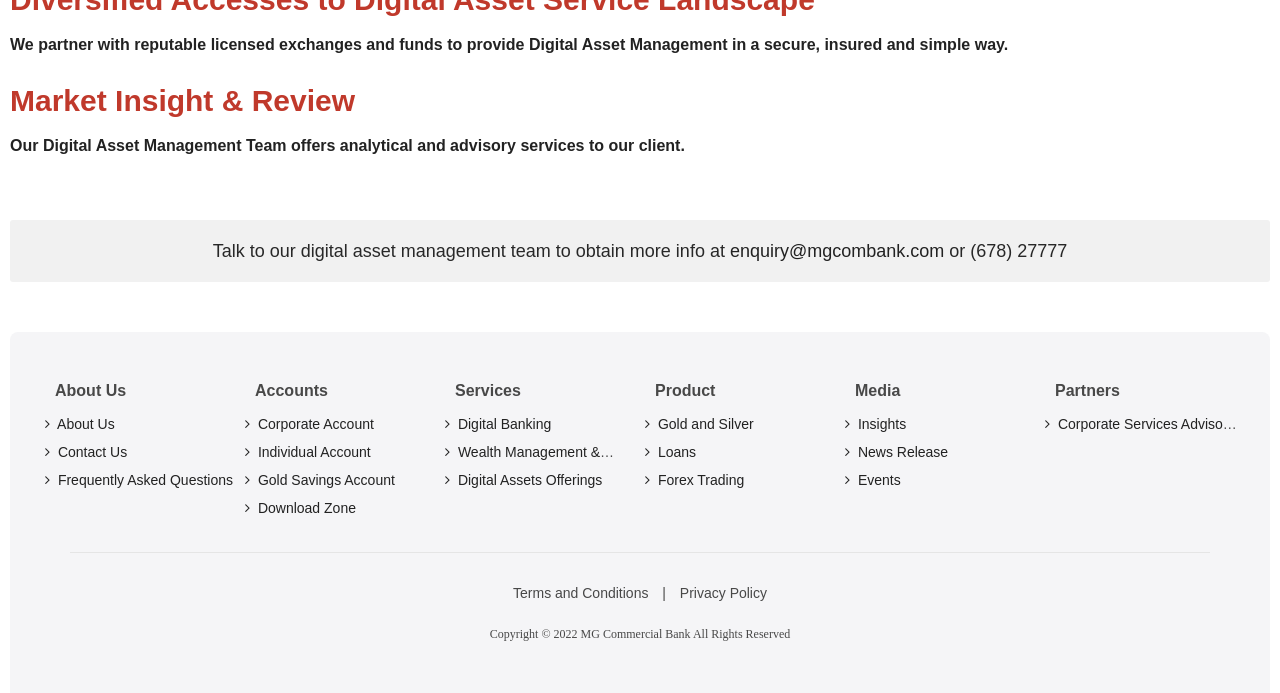Locate and provide the bounding box coordinates for the HTML element that matches this description: "Corporate Services Advisor (CSA)".

[0.812, 0.6, 0.959, 0.664]